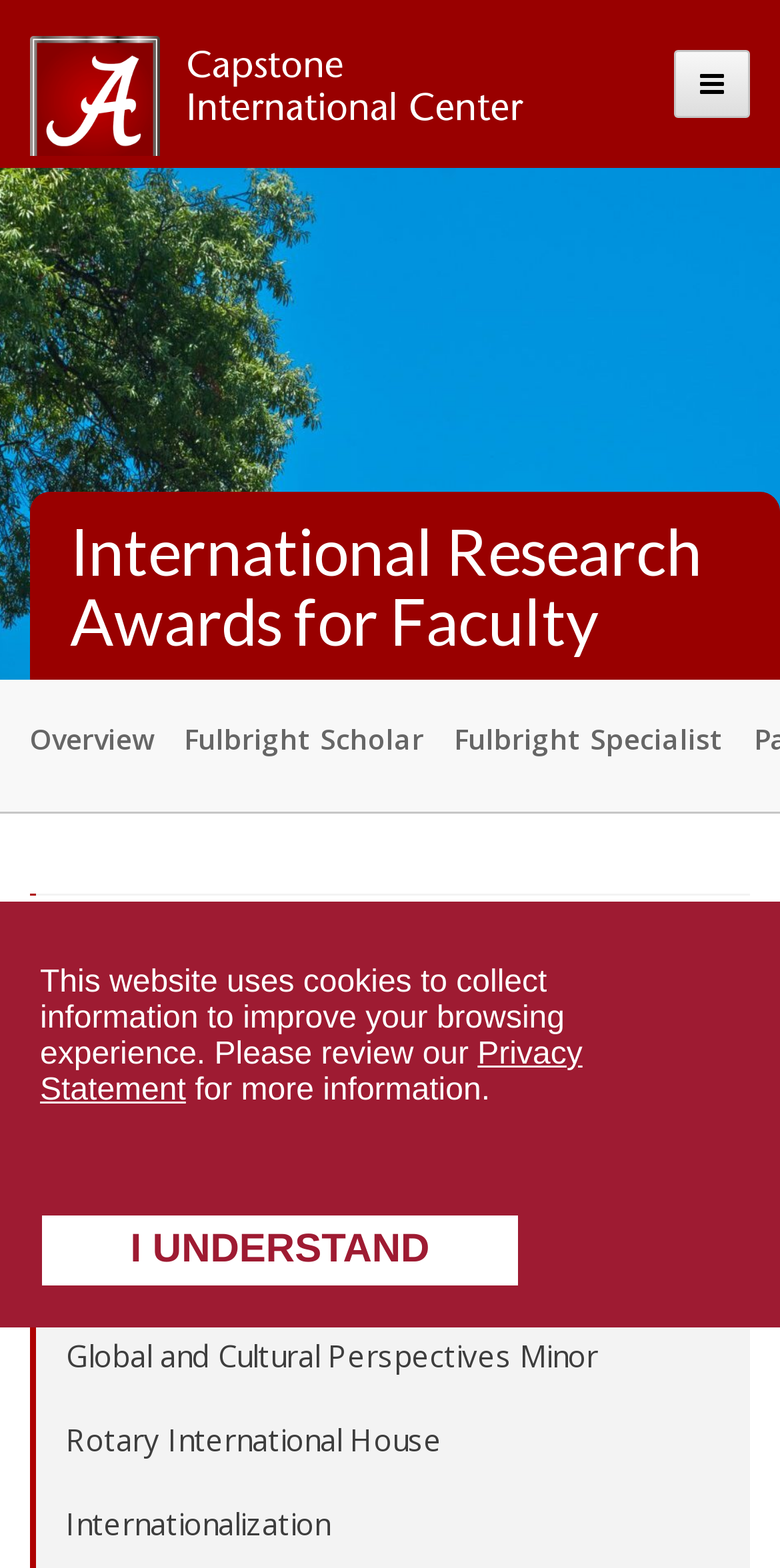Determine the bounding box coordinates of the target area to click to execute the following instruction: "Click the University of Alabama logo."

[0.038, 0.023, 0.205, 0.106]